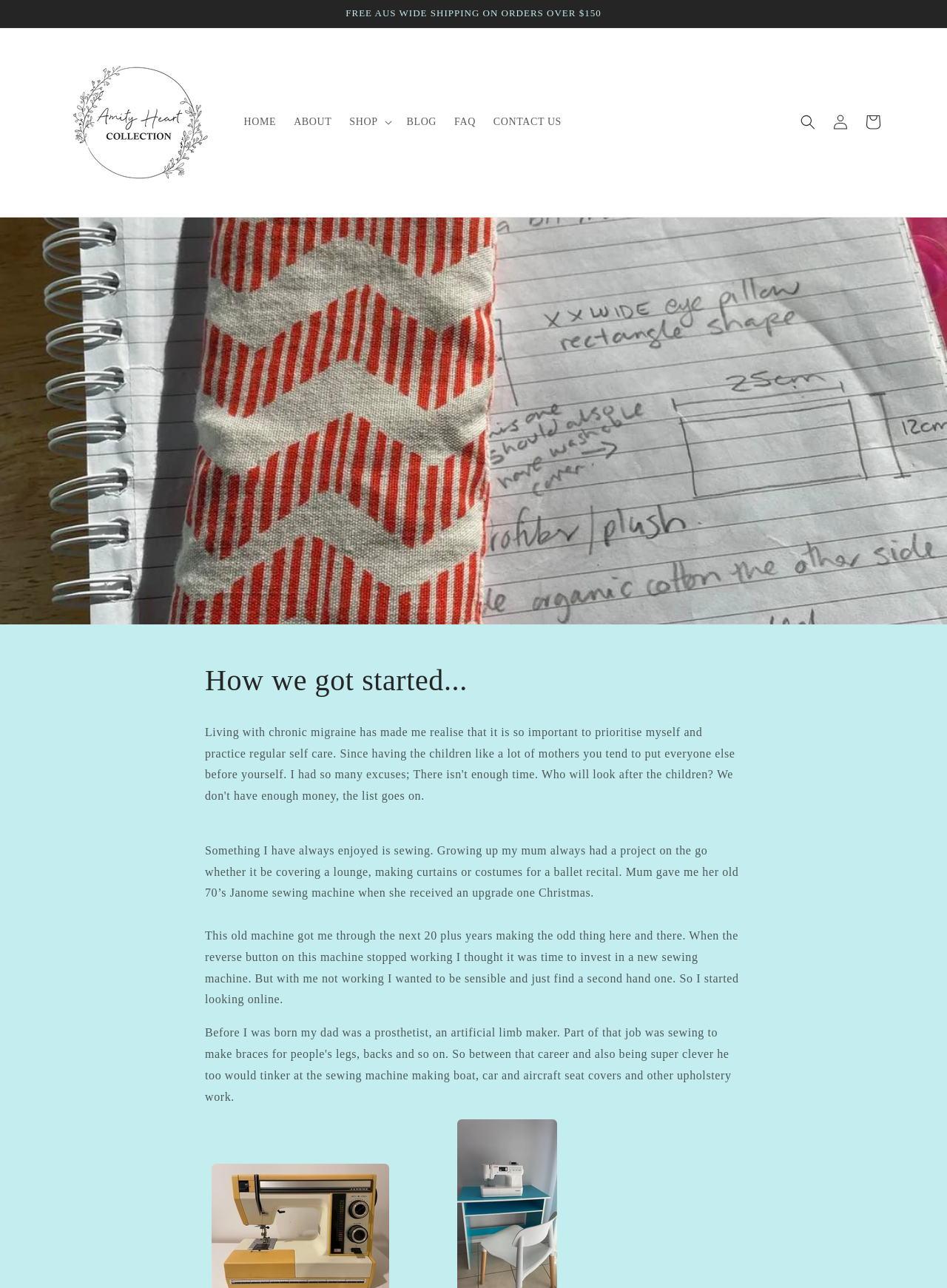Provide your answer to the question using just one word or phrase: What is the name of the website?

Amity Heart Collection